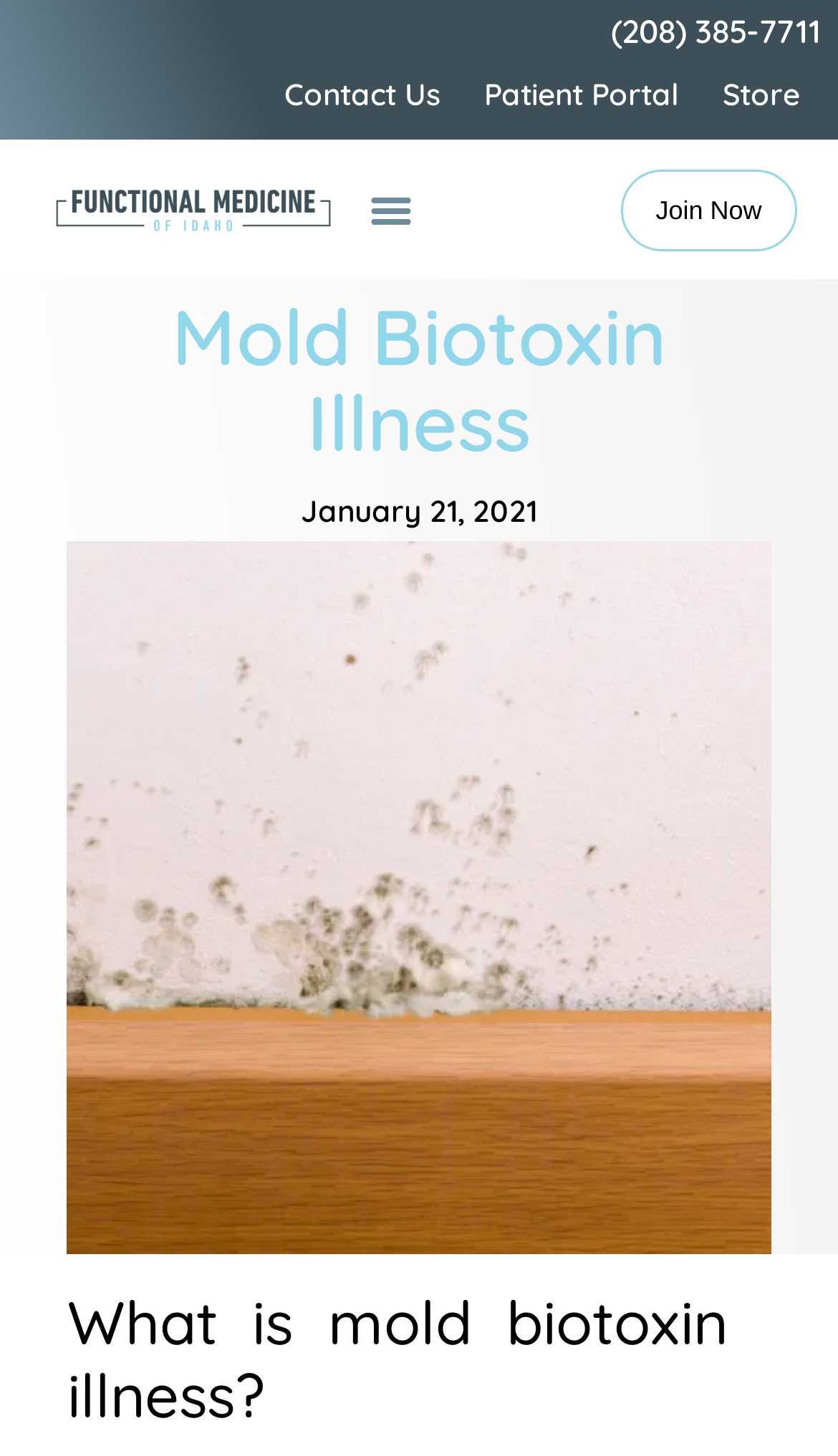What is the second heading on the webpage?
Look at the image and respond with a one-word or short phrase answer.

Mold Biotoxin Illness